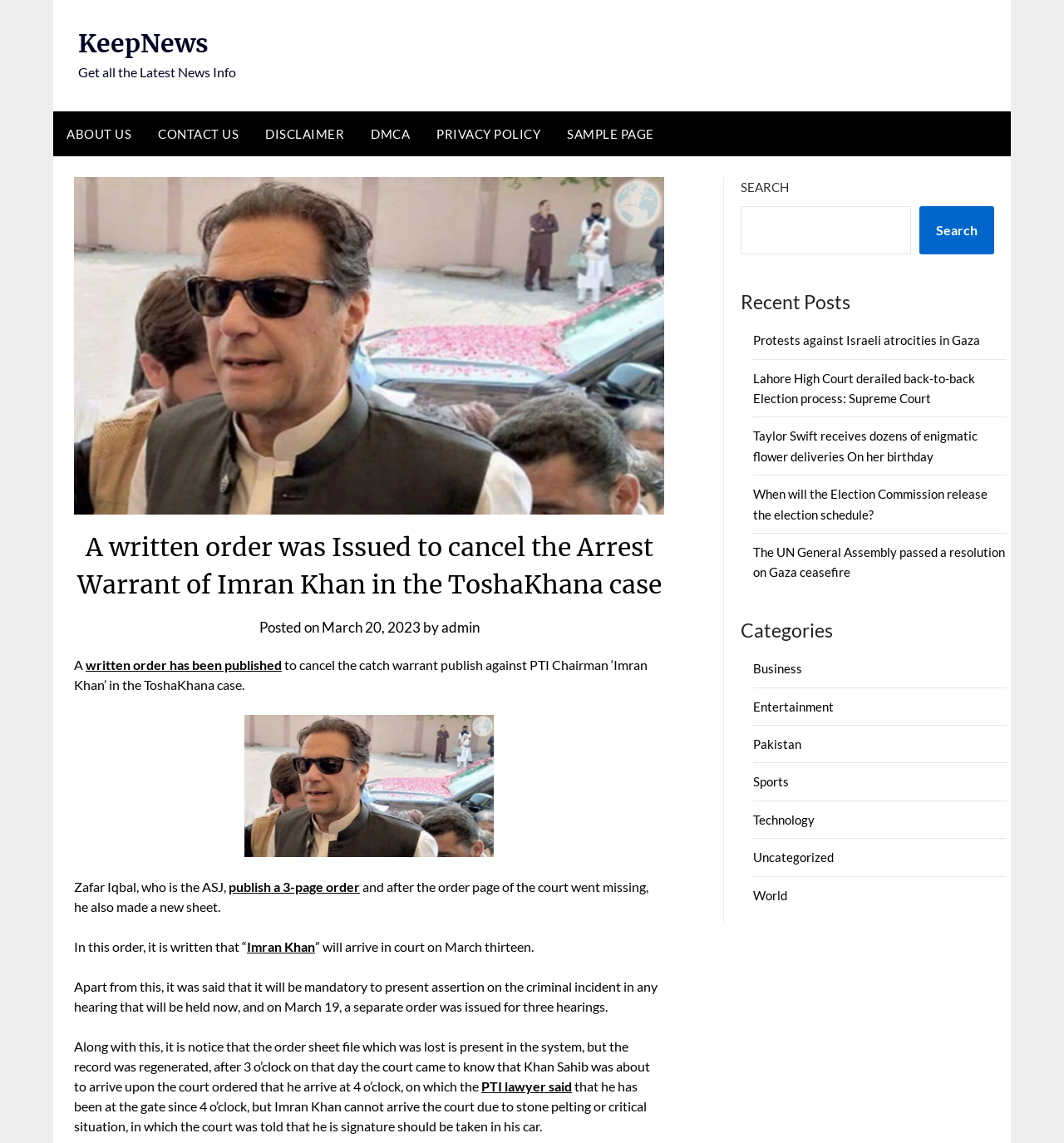Identify the bounding box of the HTML element described as: "CONTACT US".

[0.136, 0.097, 0.237, 0.137]